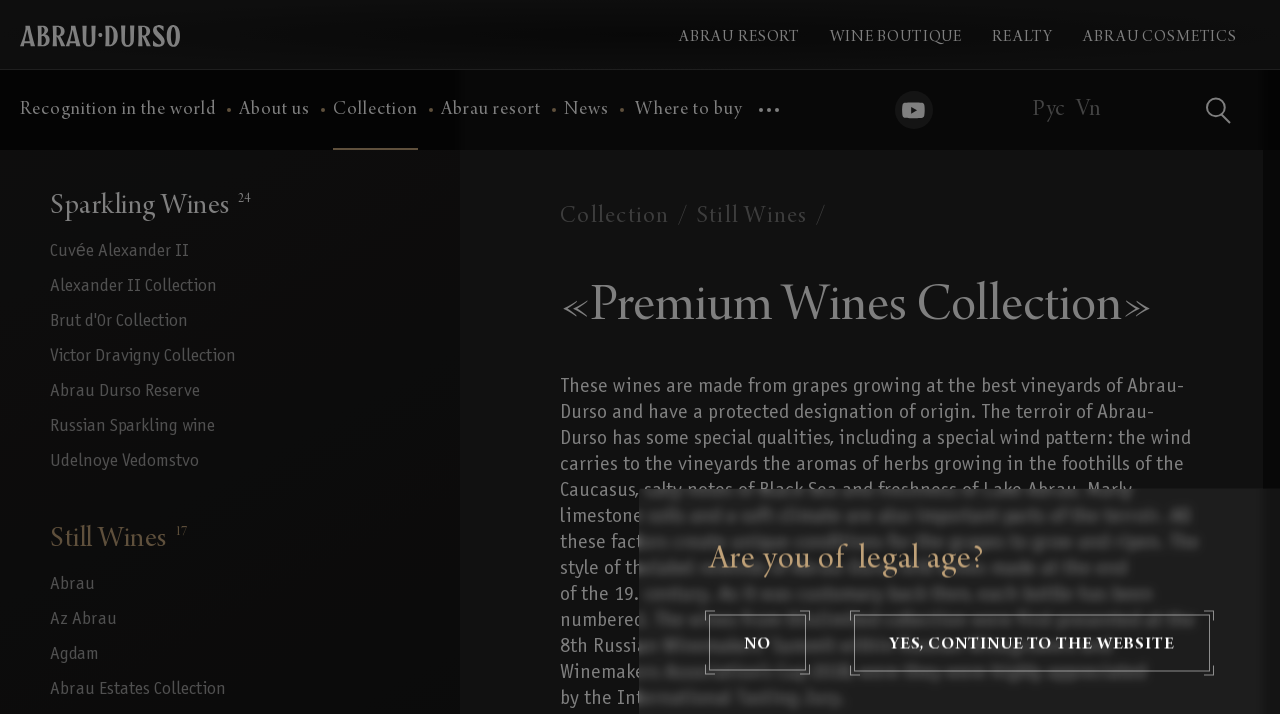Highlight the bounding box coordinates of the element that should be clicked to carry out the following instruction: "Click on 'YES, CONTINUE TO THE WEBSITE' button". The coordinates must be given as four float numbers ranging from 0 to 1, i.e., [left, top, right, bottom].

[0.667, 0.861, 0.945, 0.94]